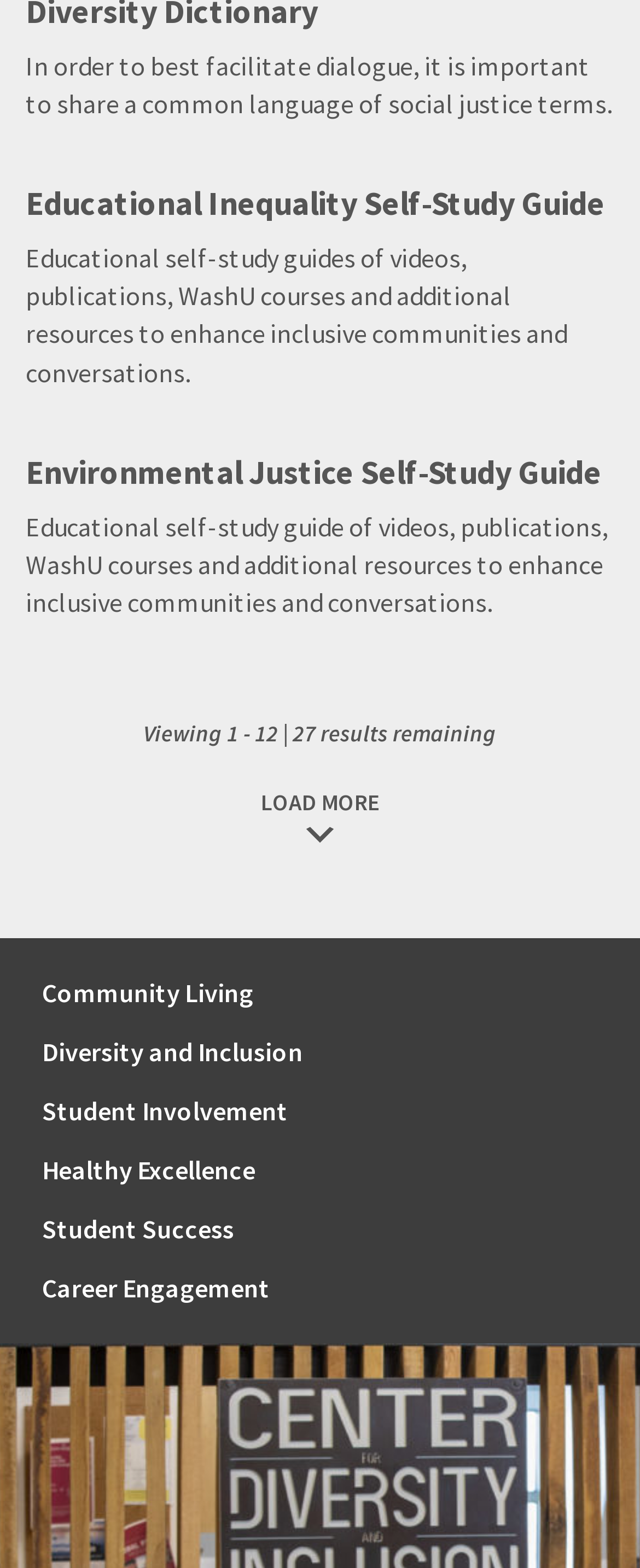What is the purpose of the 'LOAD MORE' button?
Please provide a detailed answer to the question.

The purpose of the 'LOAD MORE' button can be inferred by its position and text content. It is likely that clicking this button will load more results, possibly related to the self-study guides.